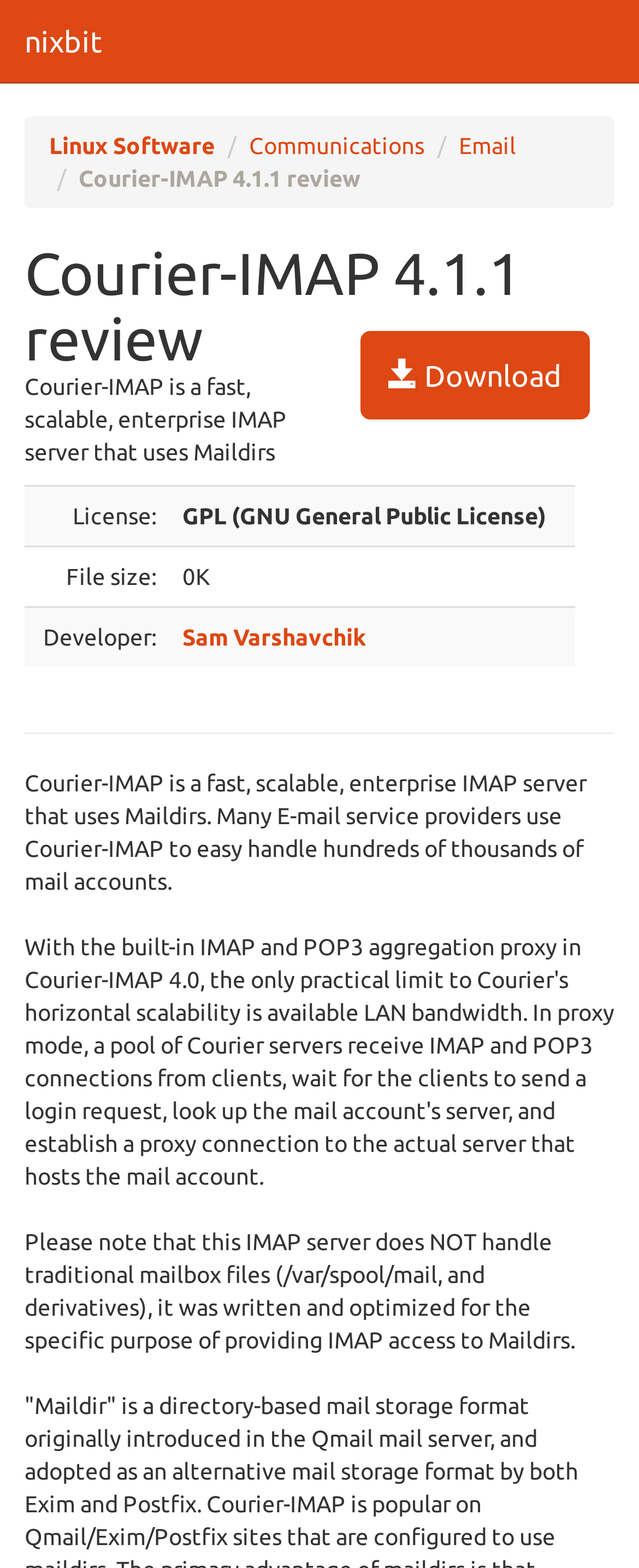What type of mail accounts does Courier-IMAP handle?
Using the details shown in the screenshot, provide a comprehensive answer to the question.

I found the answer by reading the description of Courier-IMAP. It says that Courier-IMAP is a fast, scalable, enterprise IMAP server that uses Maildirs. Therefore, Courier-IMAP handles Maildirs type of mail accounts.